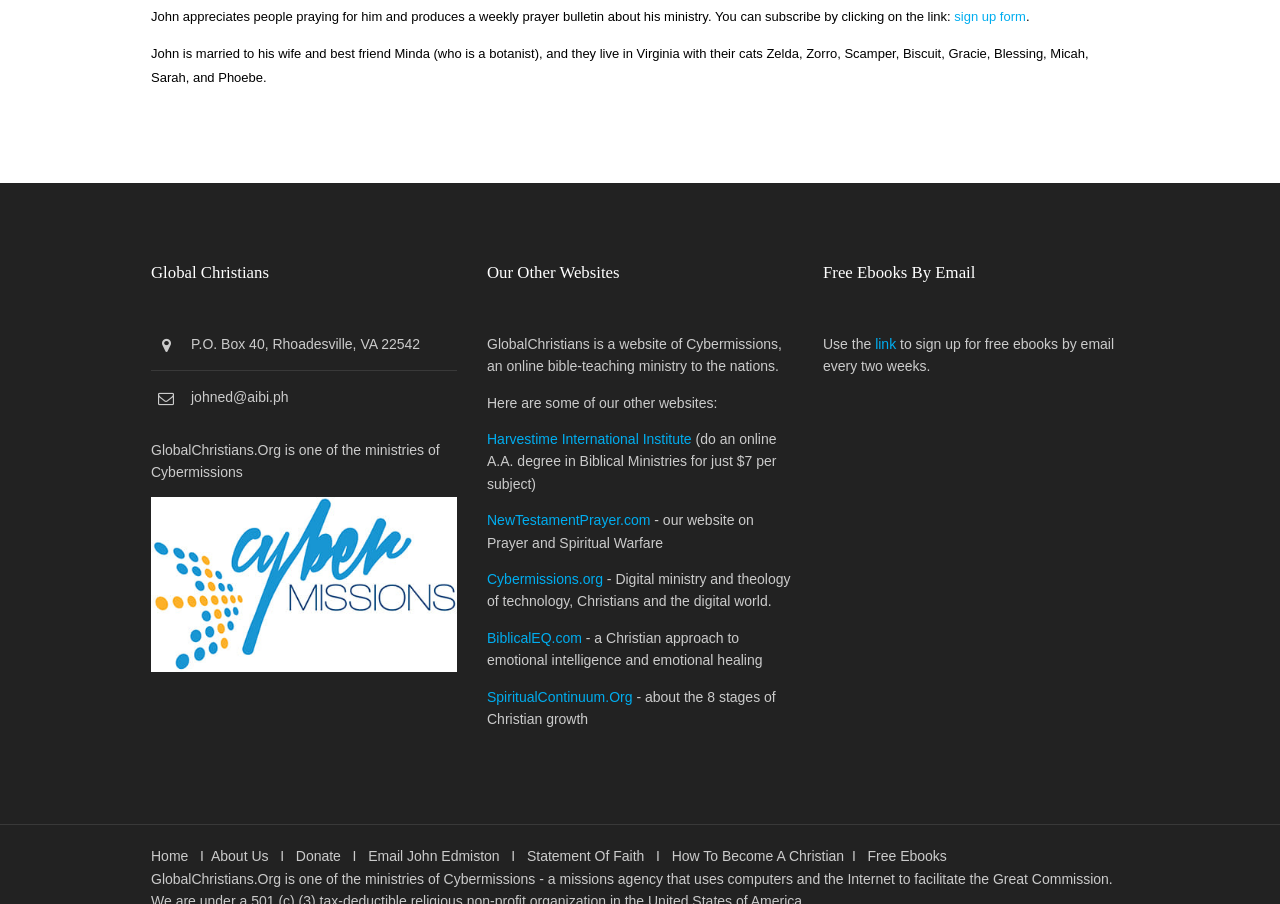Please locate the UI element described by "How To Become A Christian" and provide its bounding box coordinates.

[0.525, 0.938, 0.659, 0.956]